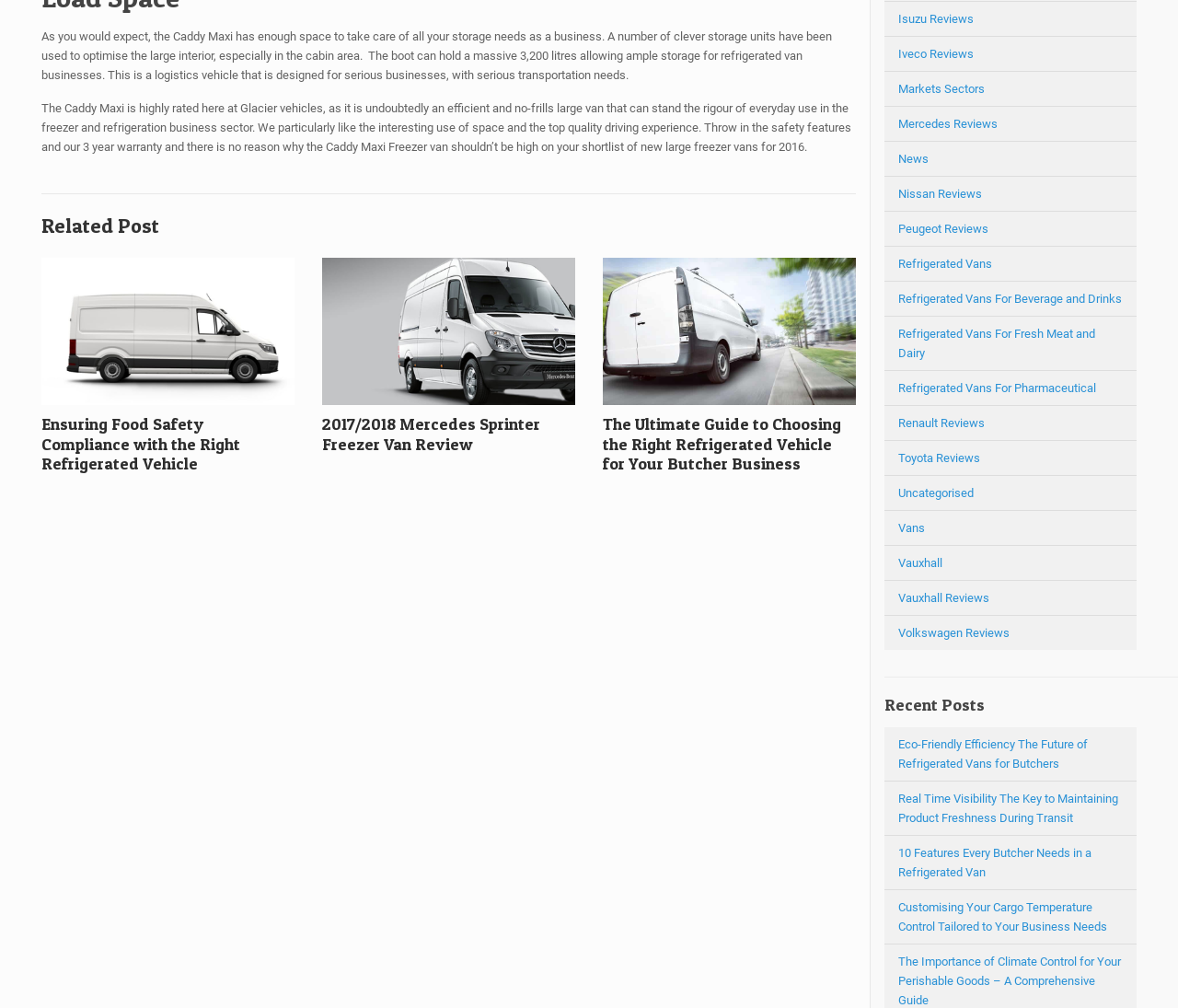Find the bounding box of the element with the following description: "Peugeot Reviews". The coordinates must be four float numbers between 0 and 1, formatted as [left, top, right, bottom].

[0.751, 0.21, 0.965, 0.243]